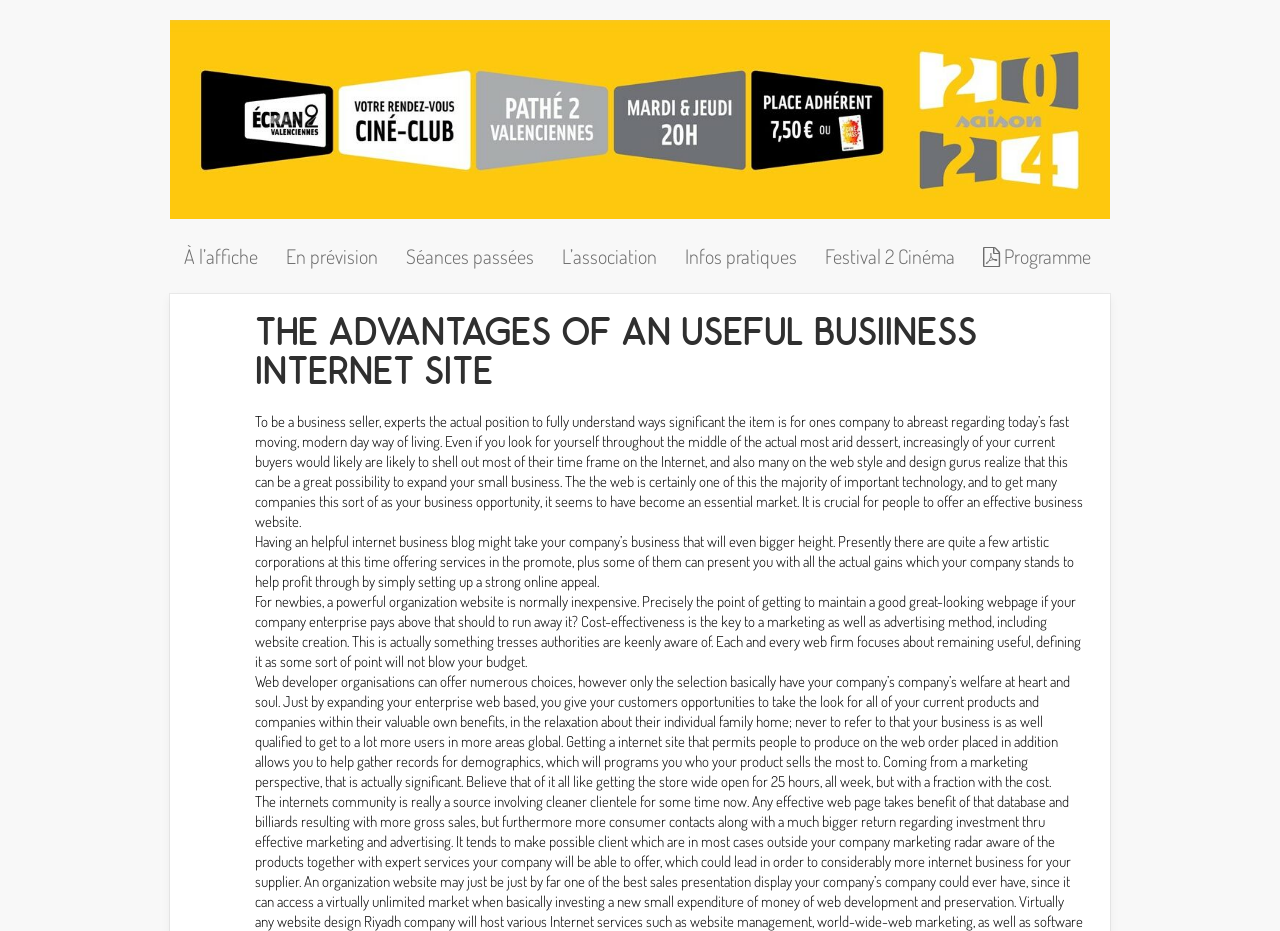Provide a brief response in the form of a single word or phrase:
What is the advantage of having a website over a physical store?

24/7 availability